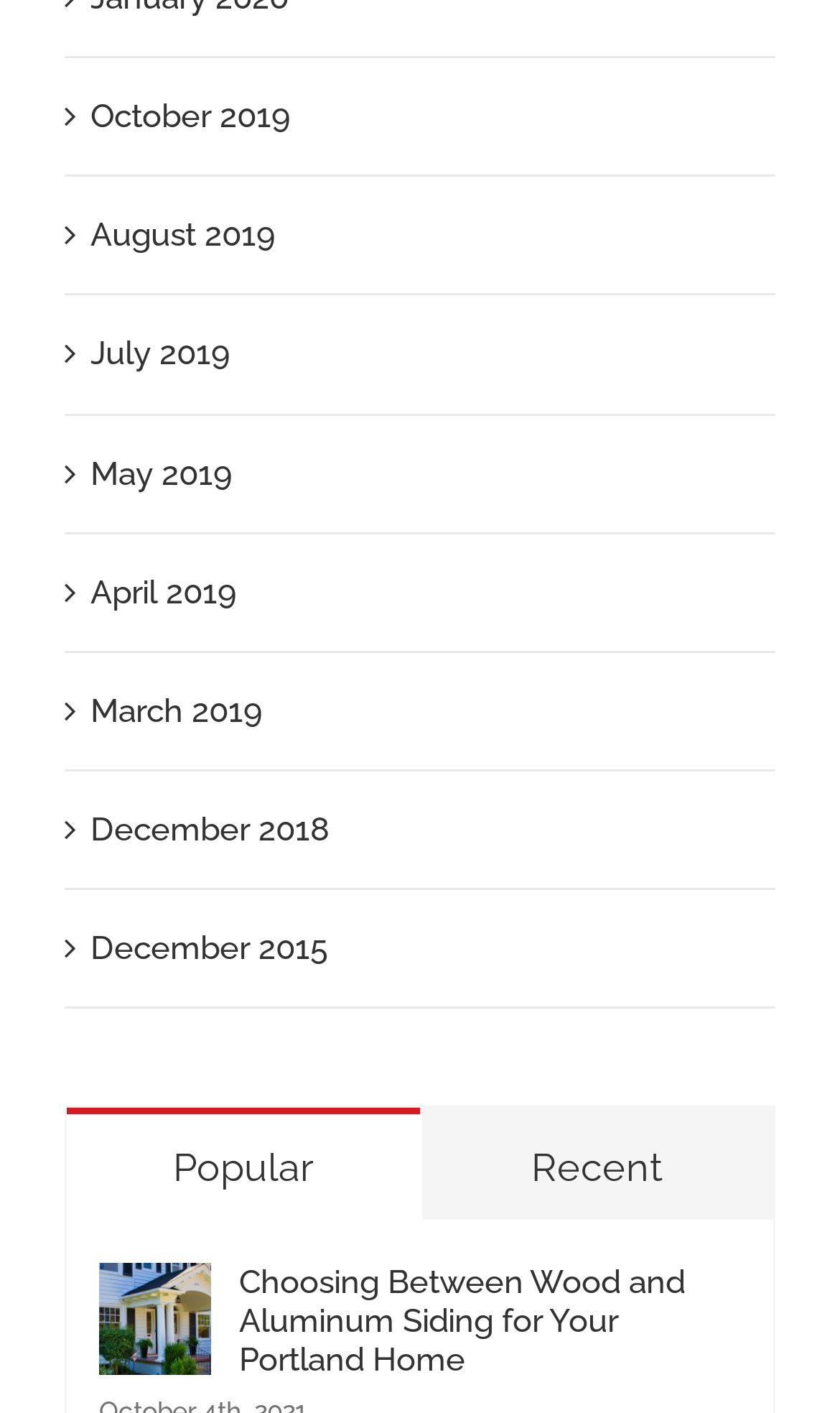Give a concise answer of one word or phrase to the question: 
What is the topic of the listed articles?

Siding for Portland Home